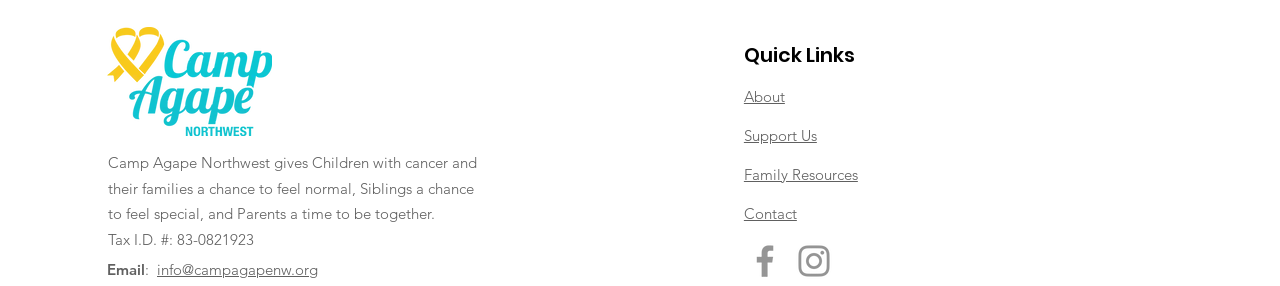What is the email address of the organization?
Give a one-word or short-phrase answer derived from the screenshot.

info@campagapenw.org